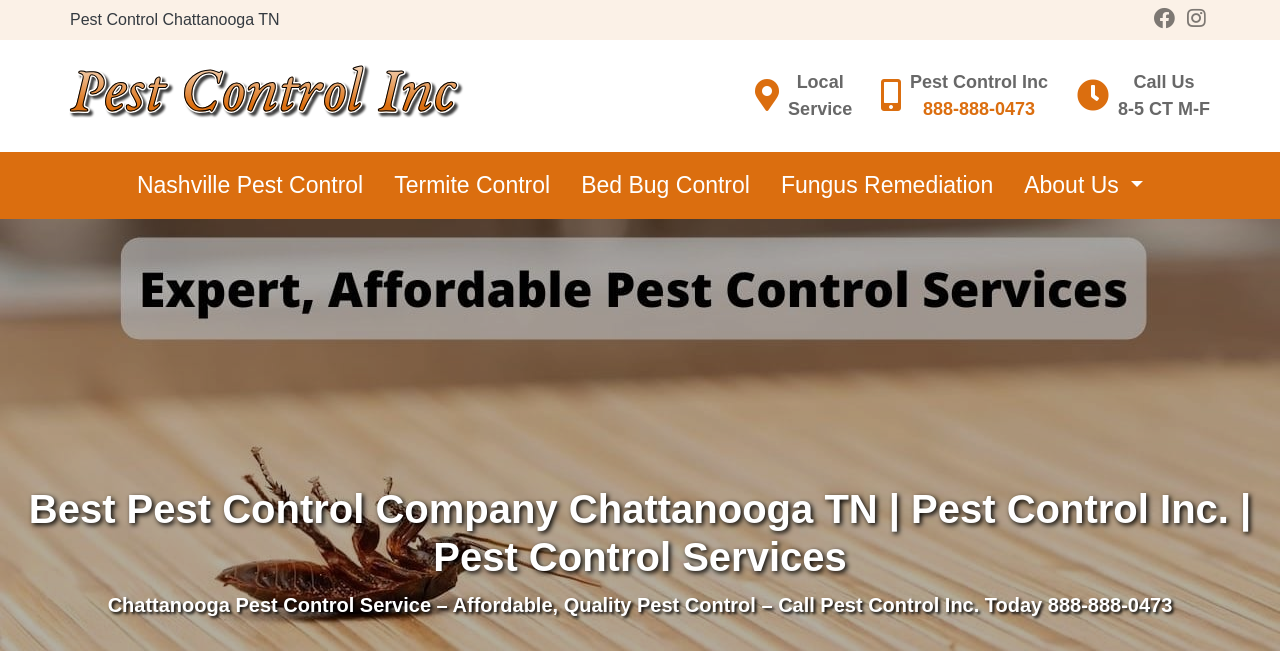Determine the bounding box coordinates for the HTML element described here: "Fungus Remediation".

[0.604, 0.246, 0.782, 0.323]